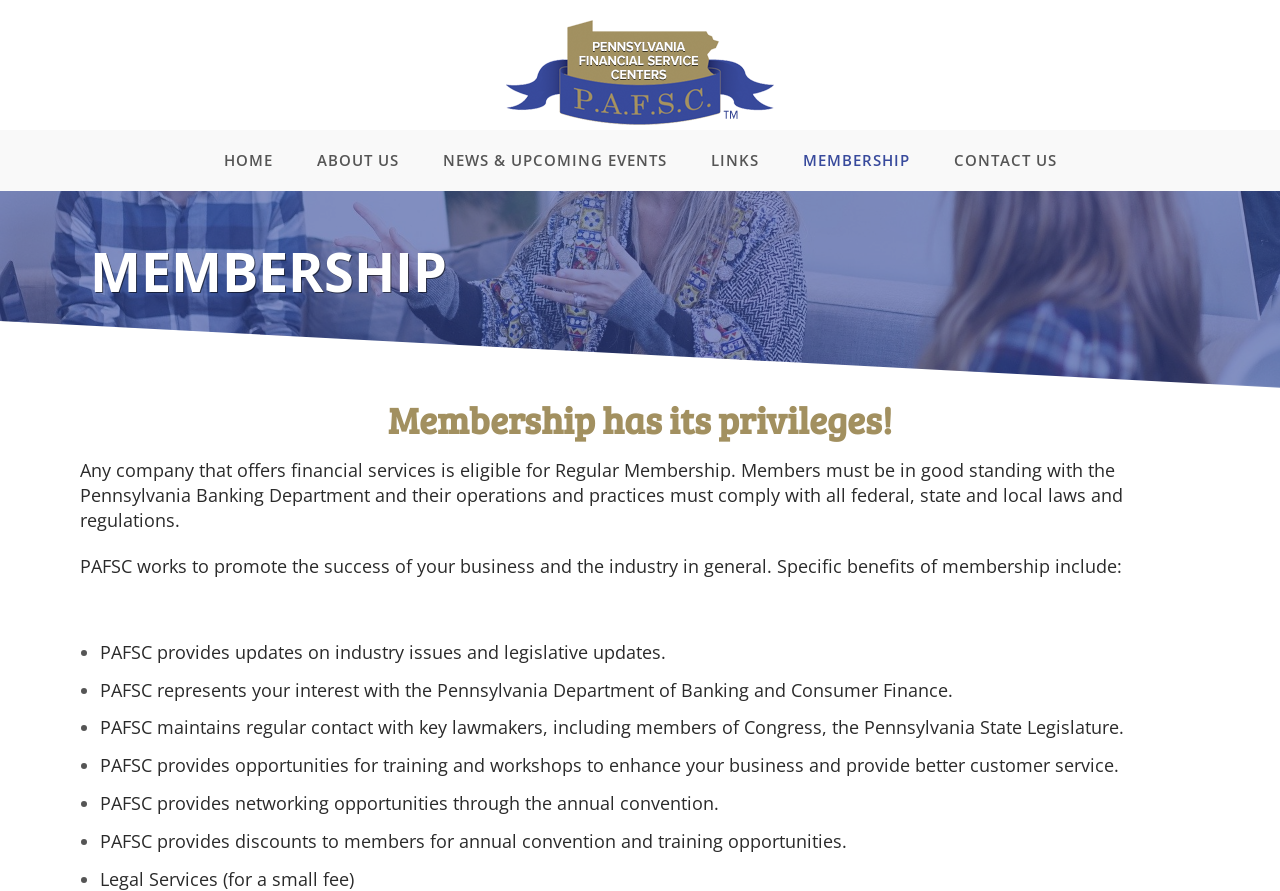What is one benefit of PAFSC membership?
From the details in the image, answer the question comprehensively.

One of the benefits of PAFSC membership is that PAFSC provides updates on industry issues and legislative updates, as listed in the bullet points under the heading 'Membership has its privileges!'